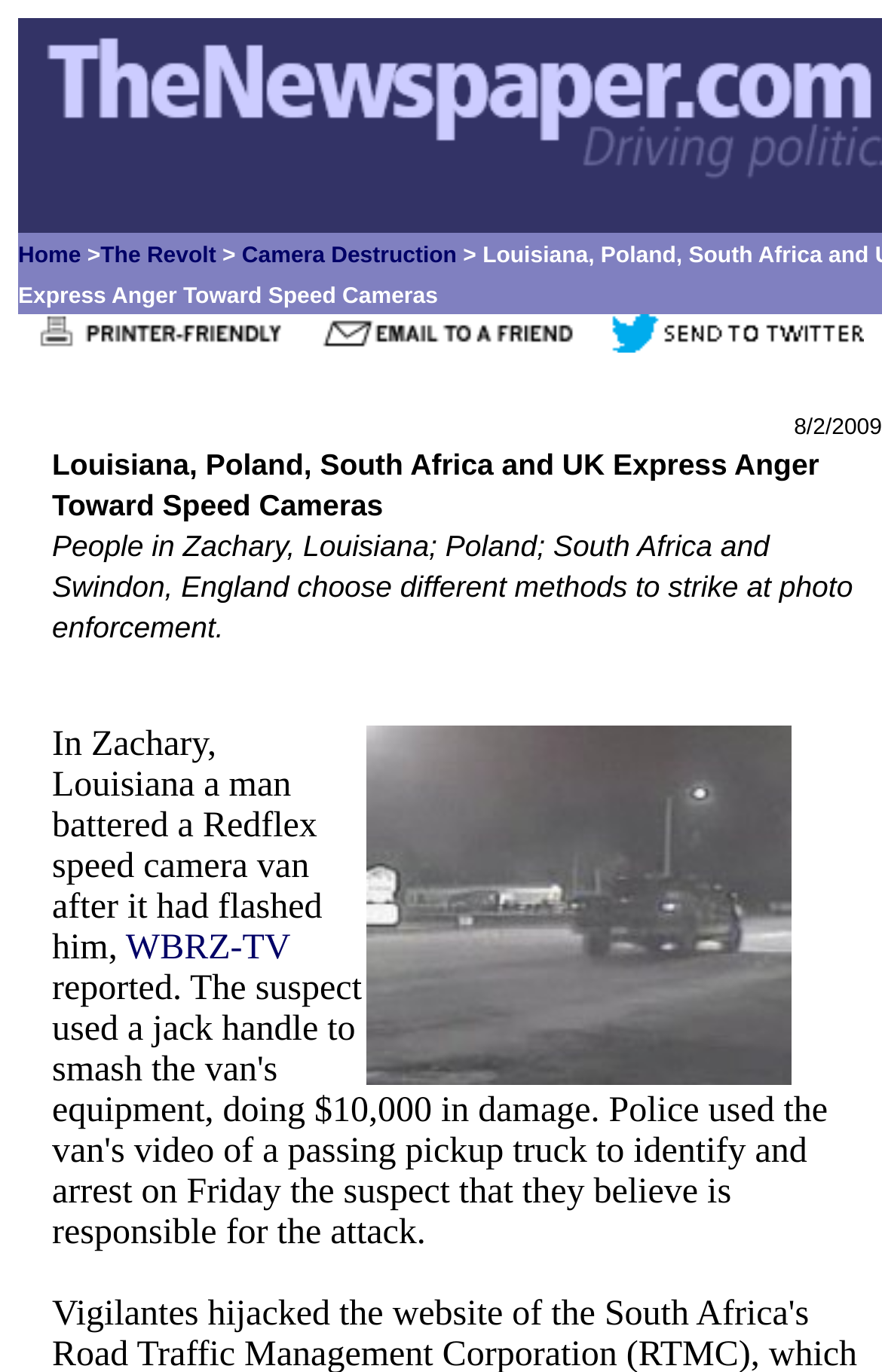Answer the following query concisely with a single word or phrase:
How many links are in the top navigation bar?

3